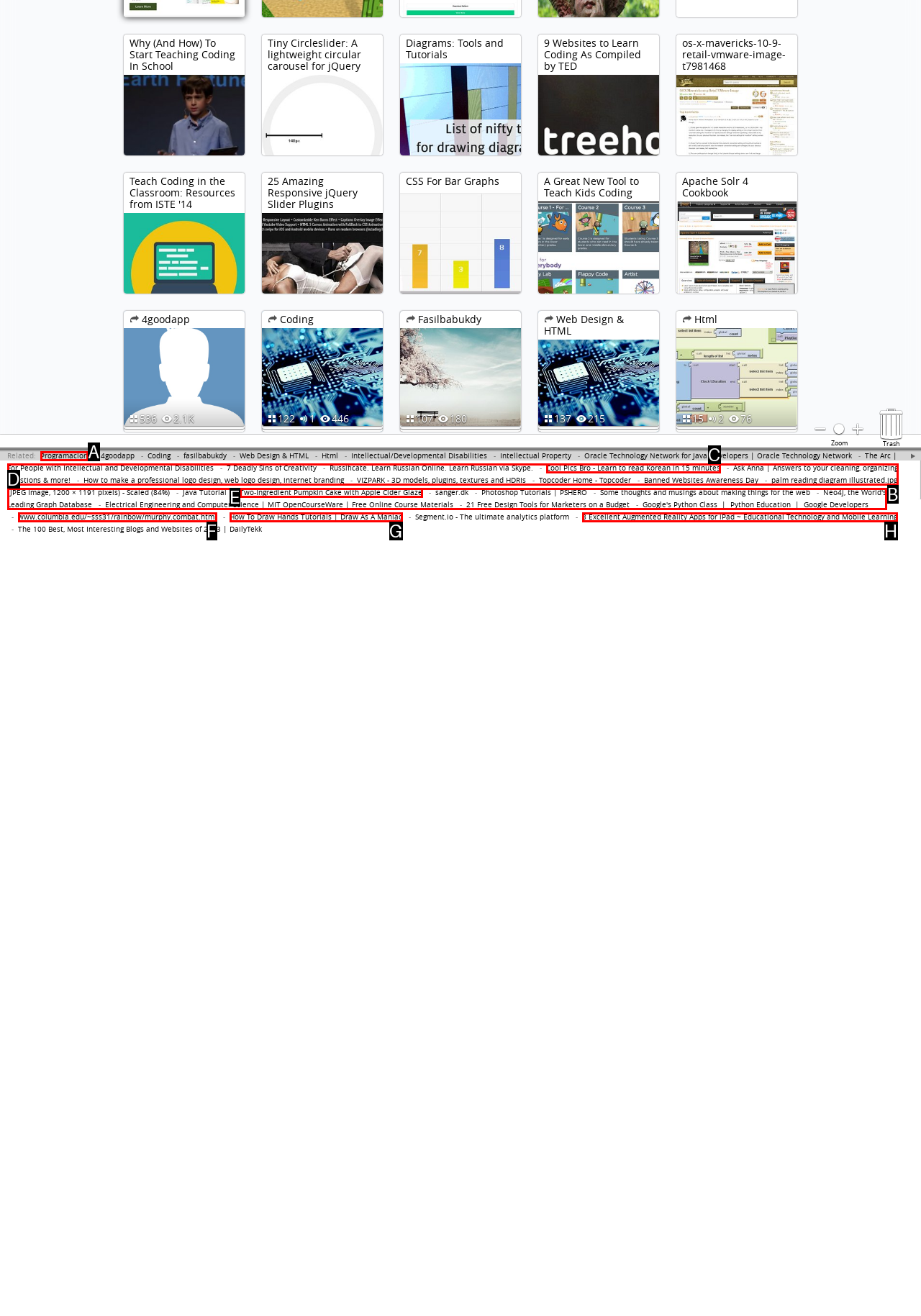Point out the option that best suits the description: www.columbia.edu/~sss31/rainbow/murphy.combat.html
Indicate your answer with the letter of the selected choice.

F